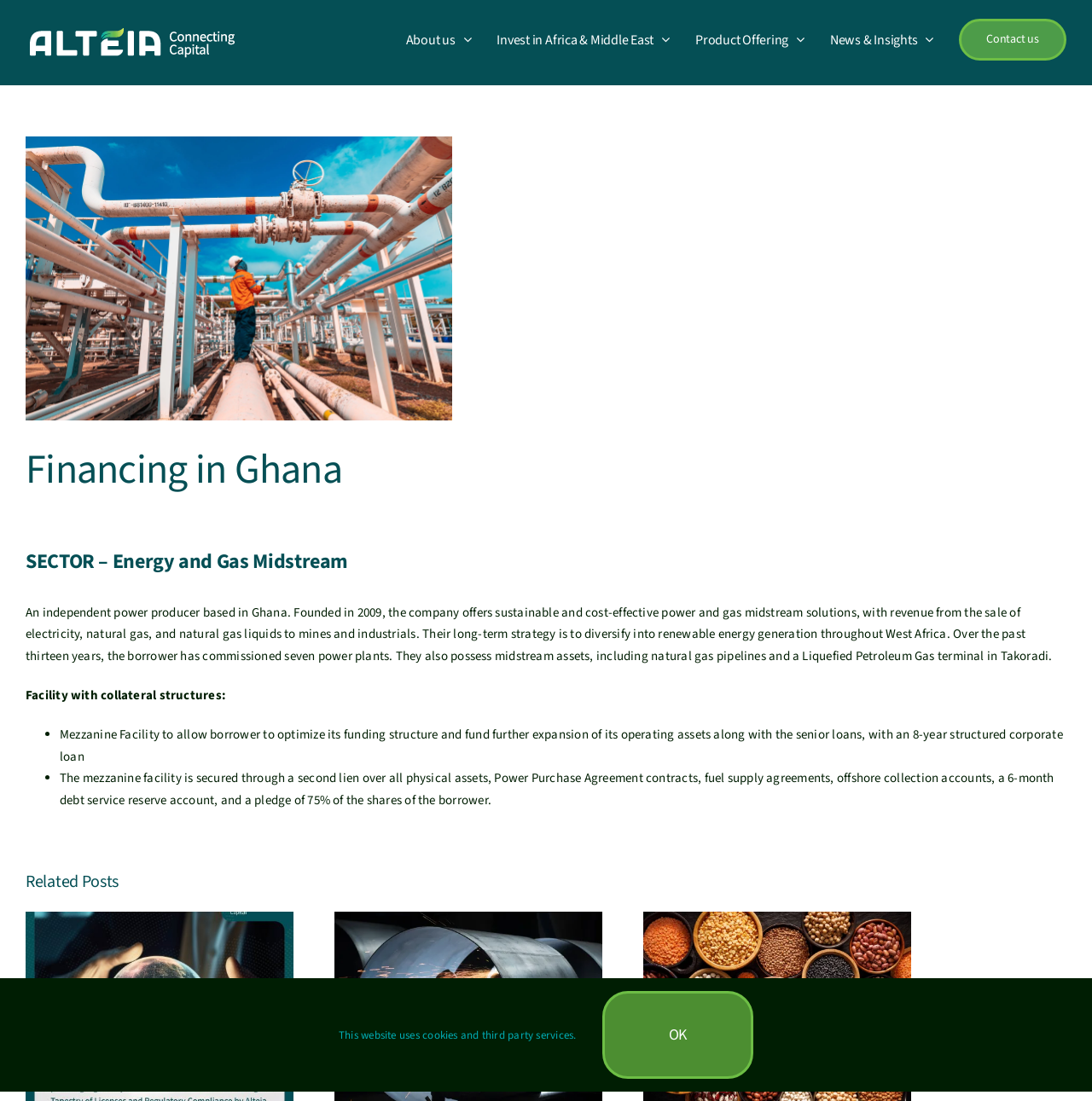Indicate the bounding box coordinates of the element that must be clicked to execute the instruction: "Click the 'About us' link". The coordinates should be given as four float numbers between 0 and 1, i.e., [left, top, right, bottom].

[0.372, 0.0, 0.432, 0.07]